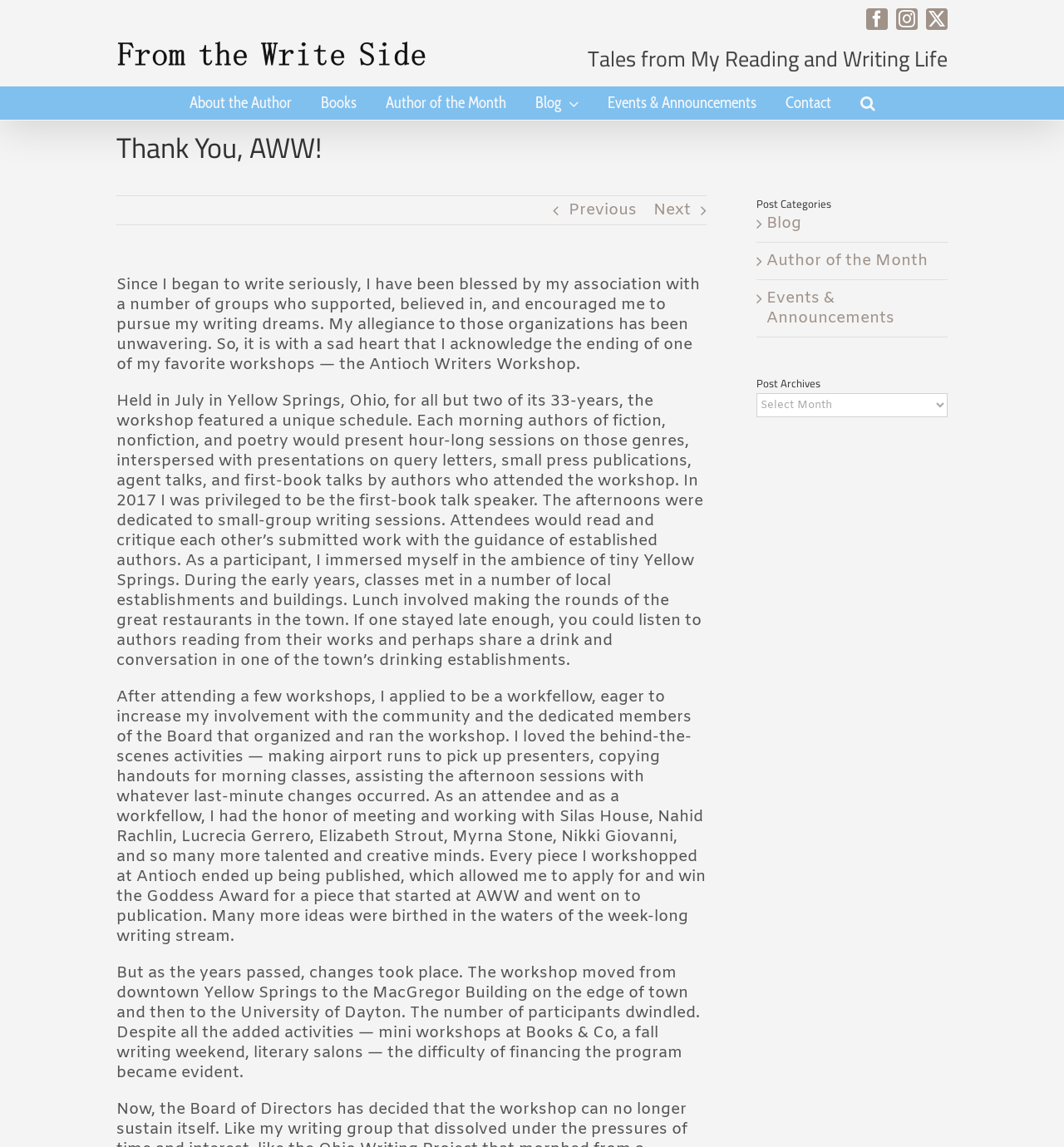Determine the bounding box coordinates of the target area to click to execute the following instruction: "View the next page."

[0.614, 0.171, 0.649, 0.196]